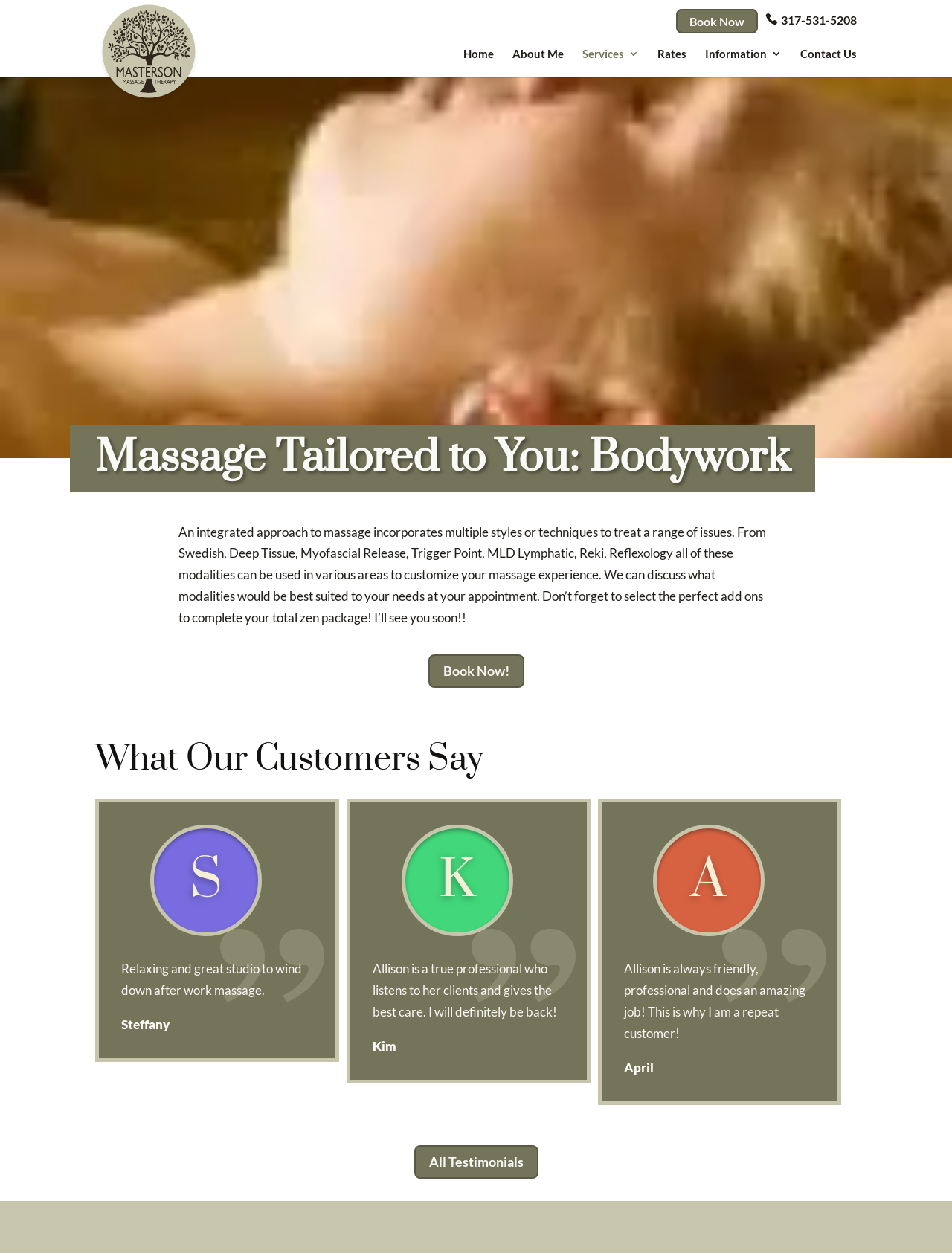What is the main service offered by this website?
Based on the screenshot, provide your answer in one word or phrase.

Massage therapy